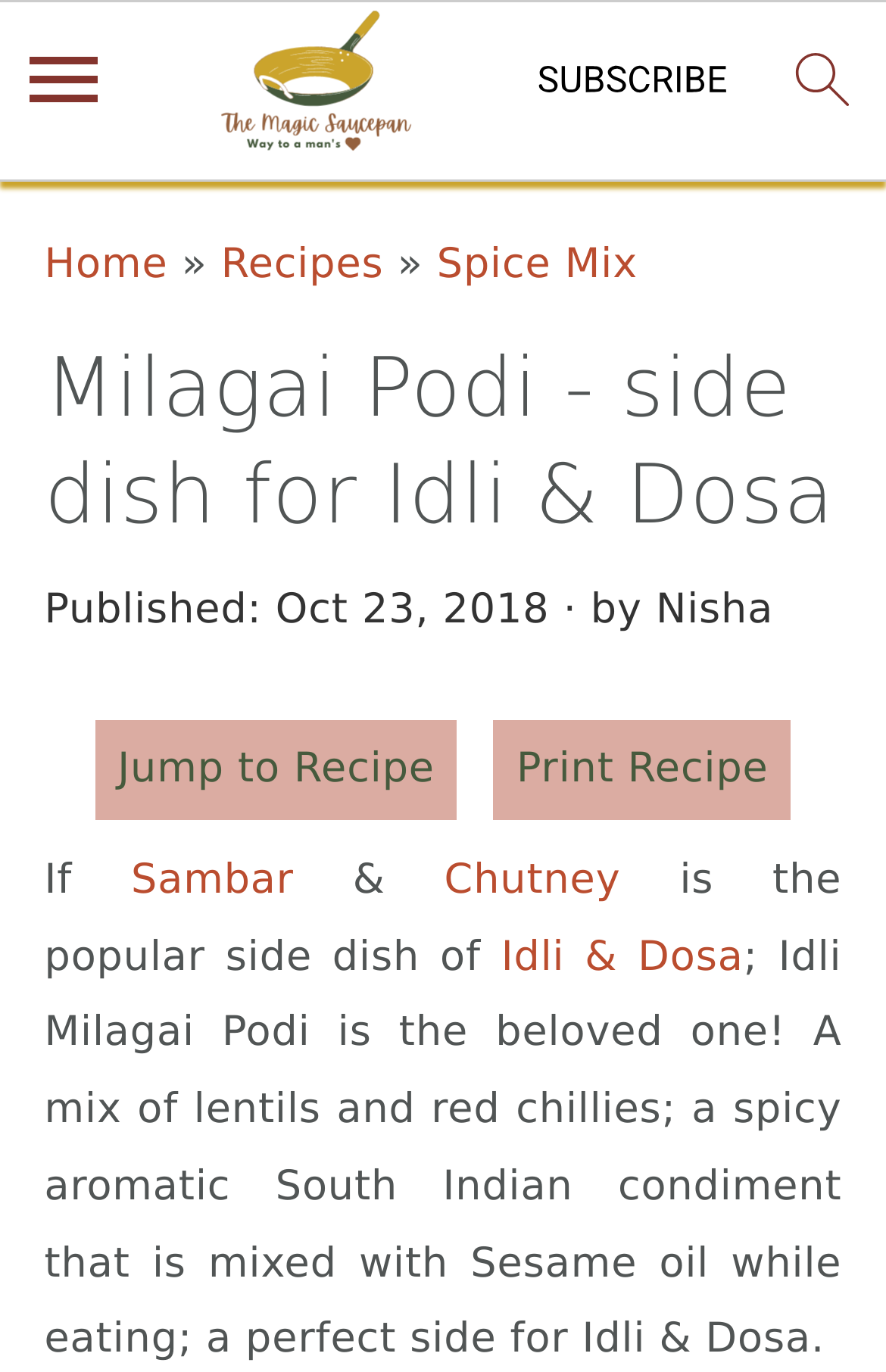Pinpoint the bounding box coordinates of the clickable element needed to complete the instruction: "Search for something". The coordinates should be provided as four float numbers between 0 and 1: [left, top, right, bottom].

[0.864, 0.017, 0.993, 0.119]